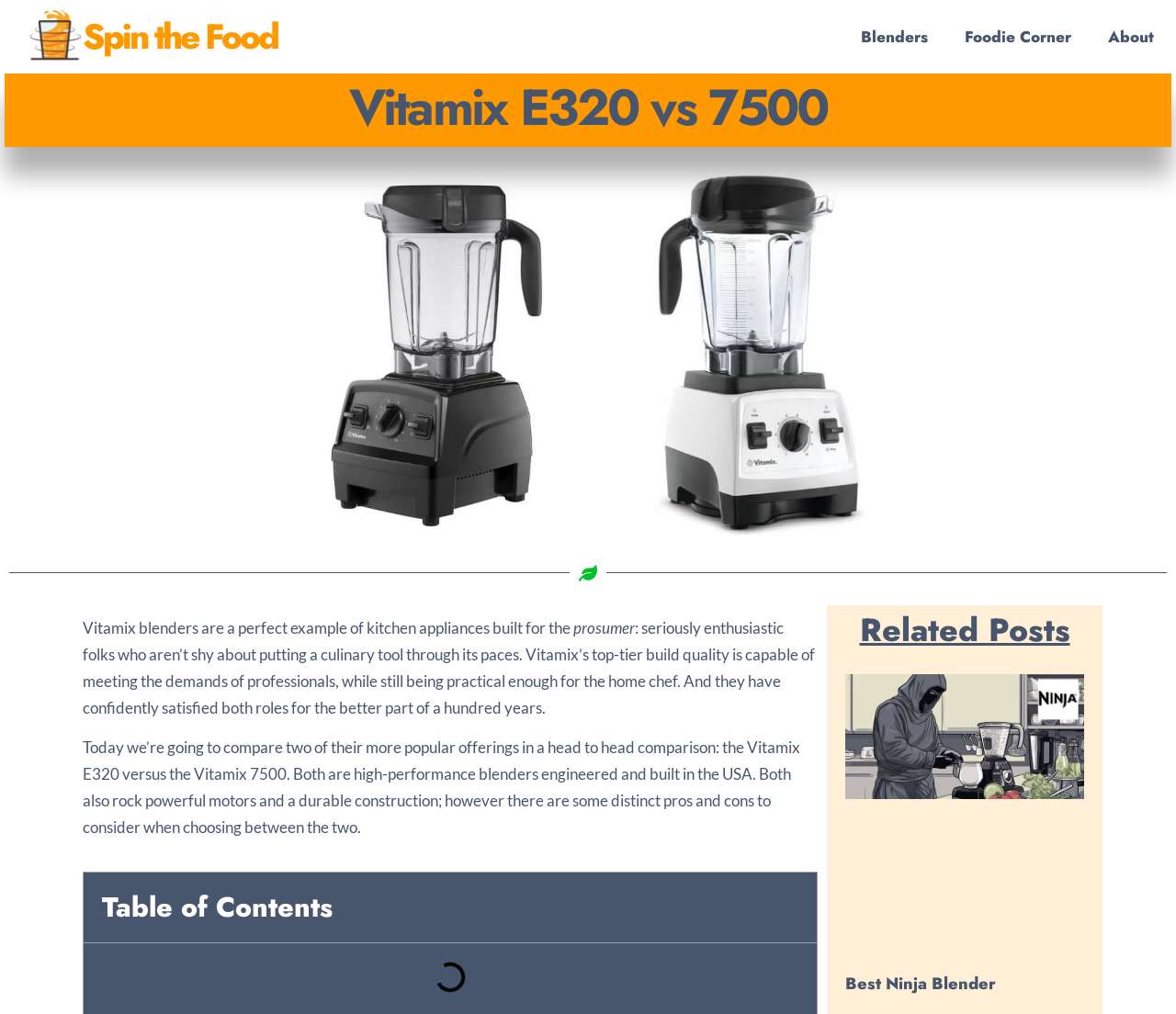What is the topic of comparison in this article?
Please provide a single word or phrase as the answer based on the screenshot.

Vitamix E320 vs 7500